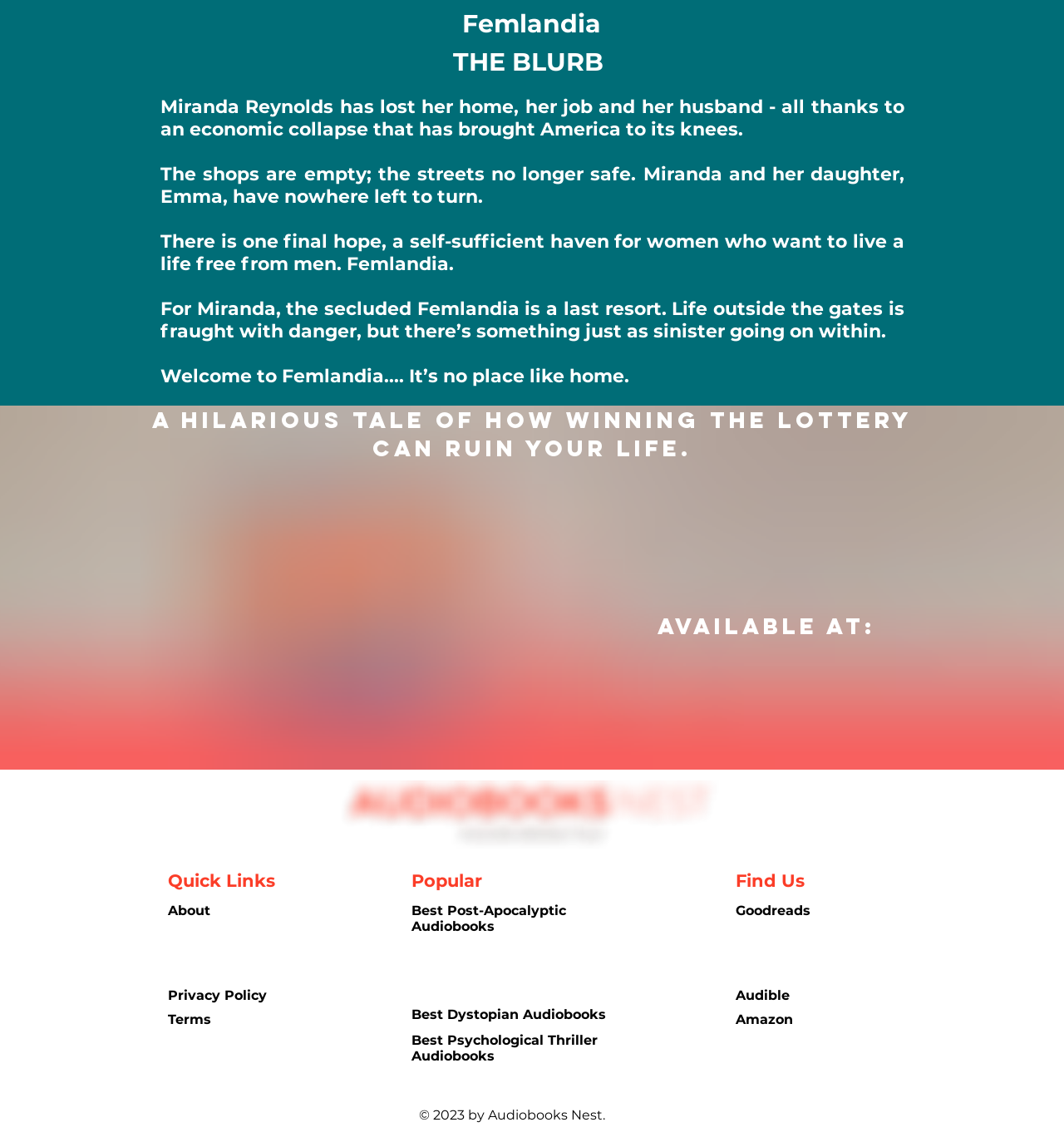Determine the bounding box coordinates of the clickable element to complete this instruction: "Play the audio". Provide the coordinates in the format of four float numbers between 0 and 1, [left, top, right, bottom].

[0.616, 0.443, 0.63, 0.458]